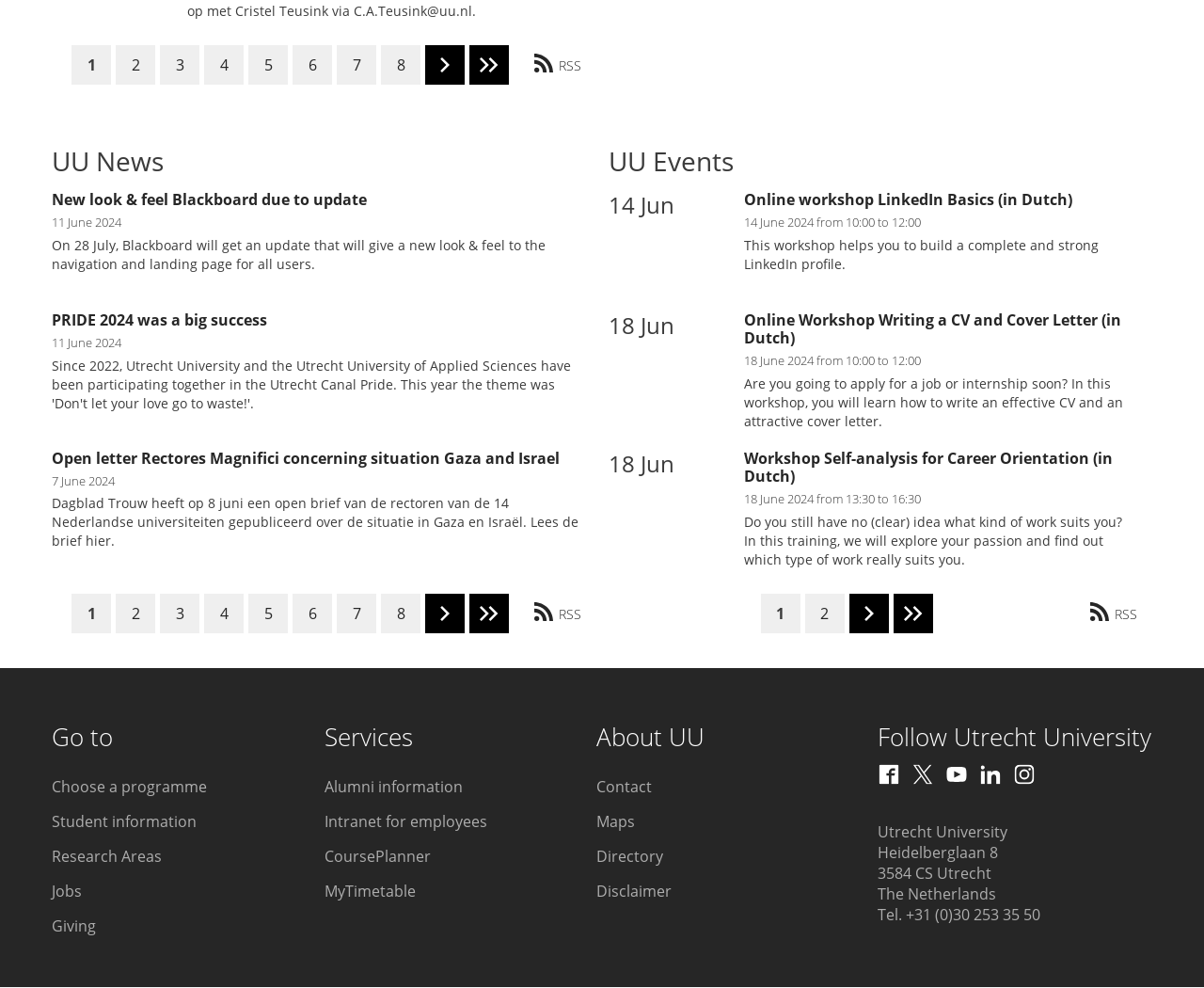Determine the bounding box coordinates of the area to click in order to meet this instruction: "View the 'New look & feel Blackboard due to update' news".

[0.043, 0.193, 0.482, 0.212]